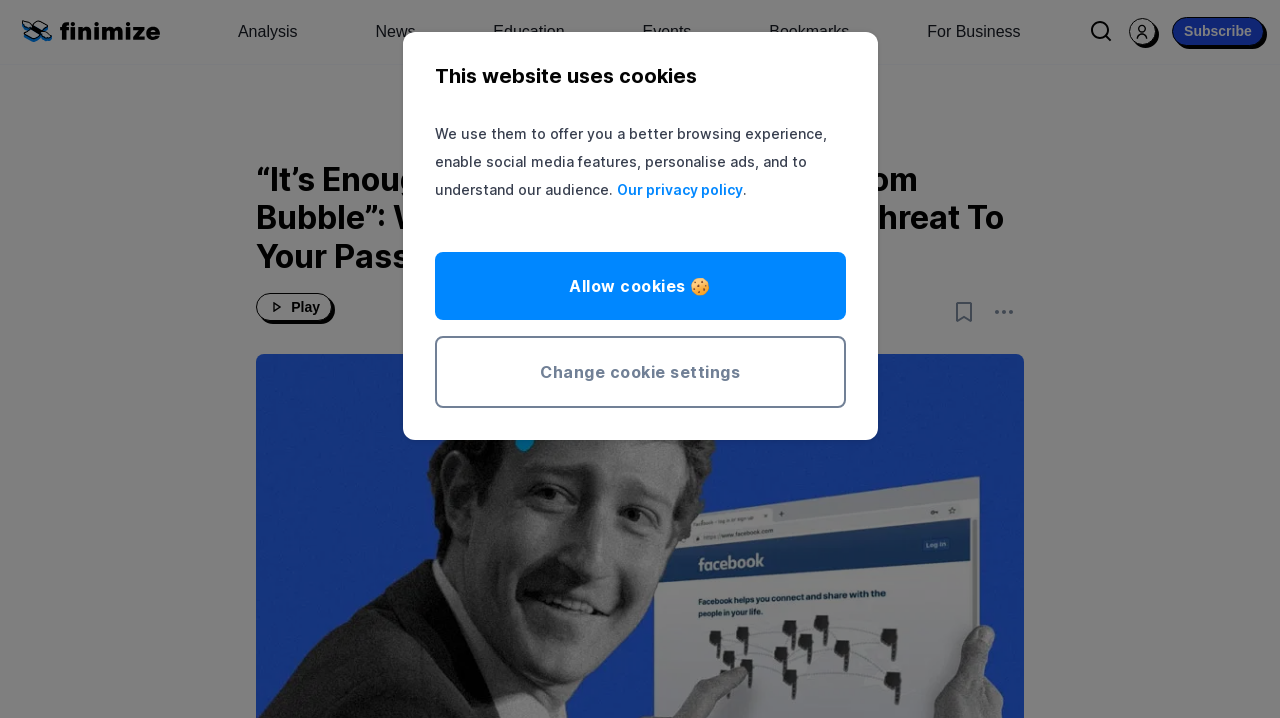Locate the bounding box coordinates of the clickable part needed for the task: "Play the video".

[0.2, 0.408, 0.26, 0.448]